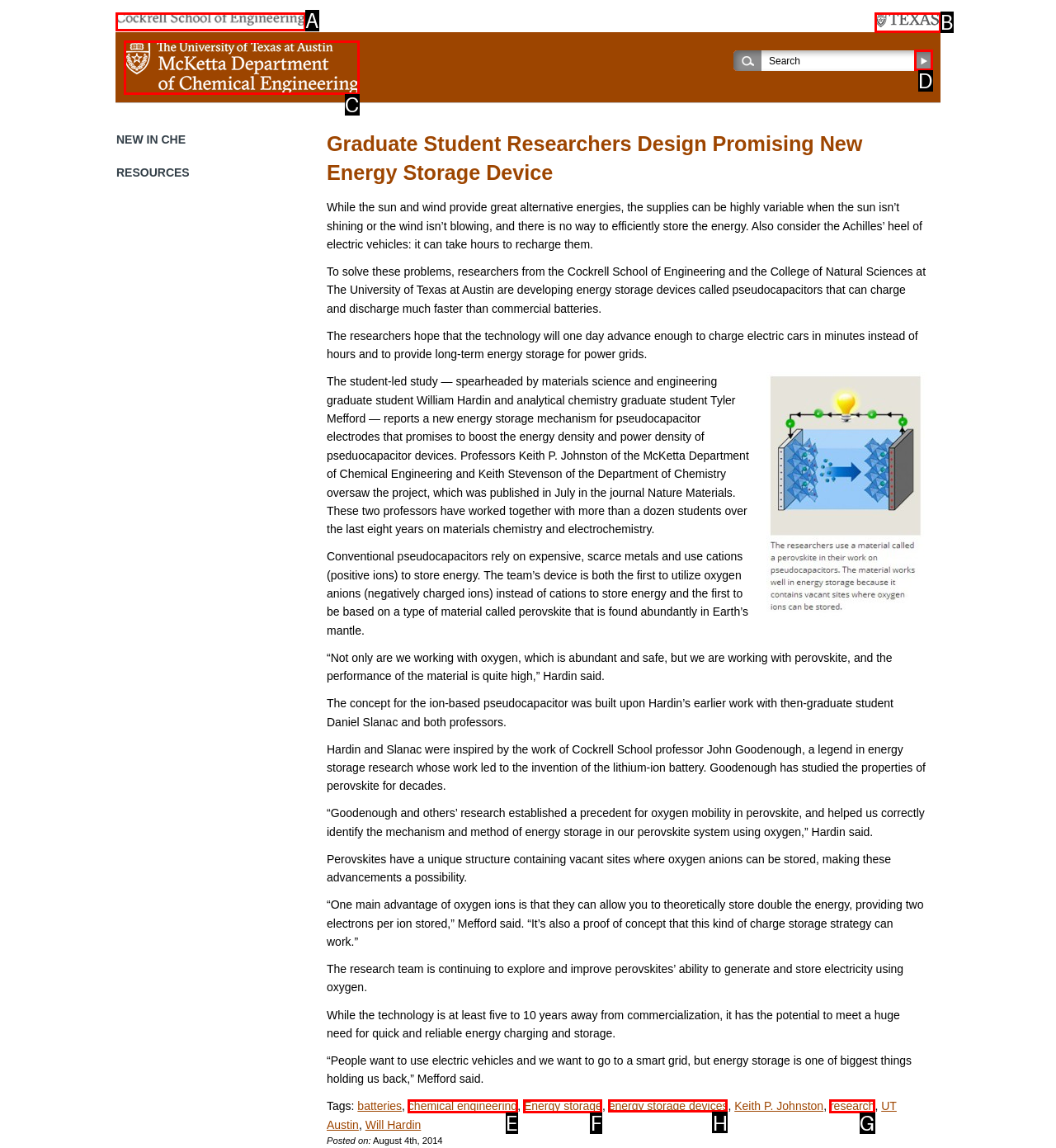Find the HTML element to click in order to complete this task: Read more about energy storage devices
Answer with the letter of the correct option.

H